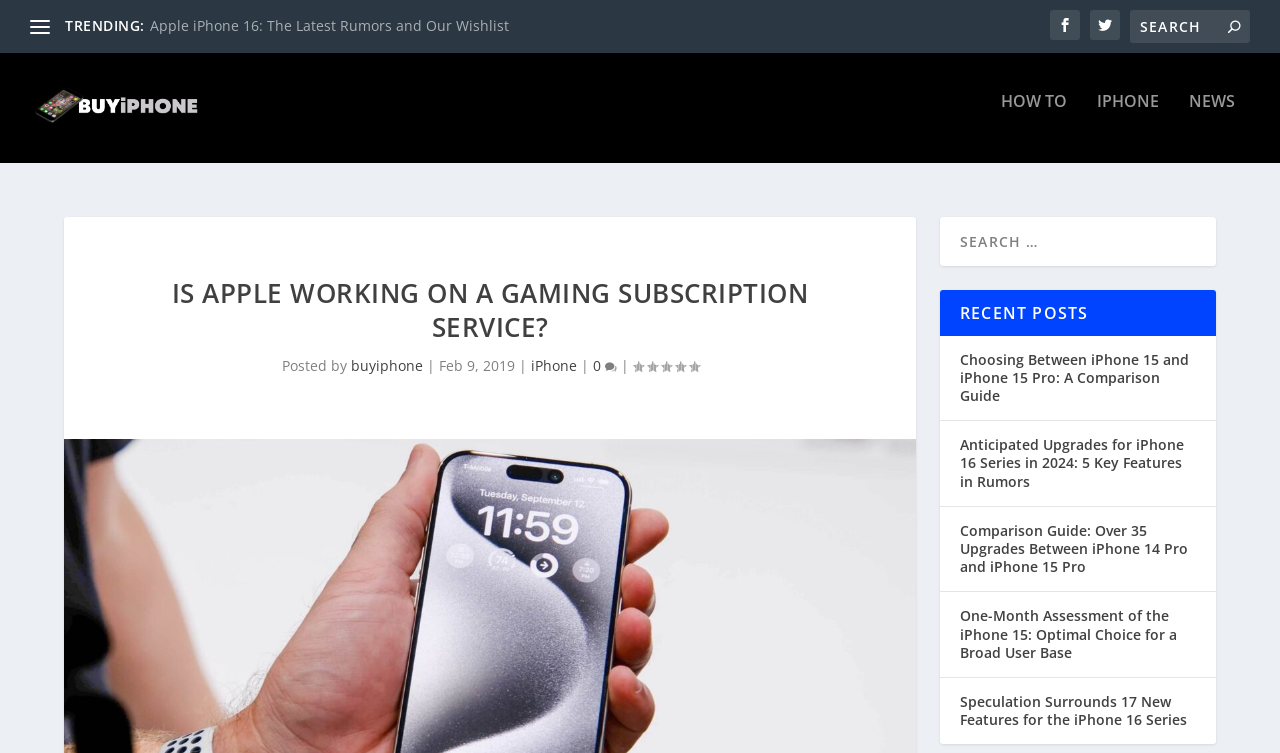Please determine the bounding box coordinates of the element's region to click for the following instruction: "Read the latest iPhone rumors".

[0.117, 0.022, 0.397, 0.047]